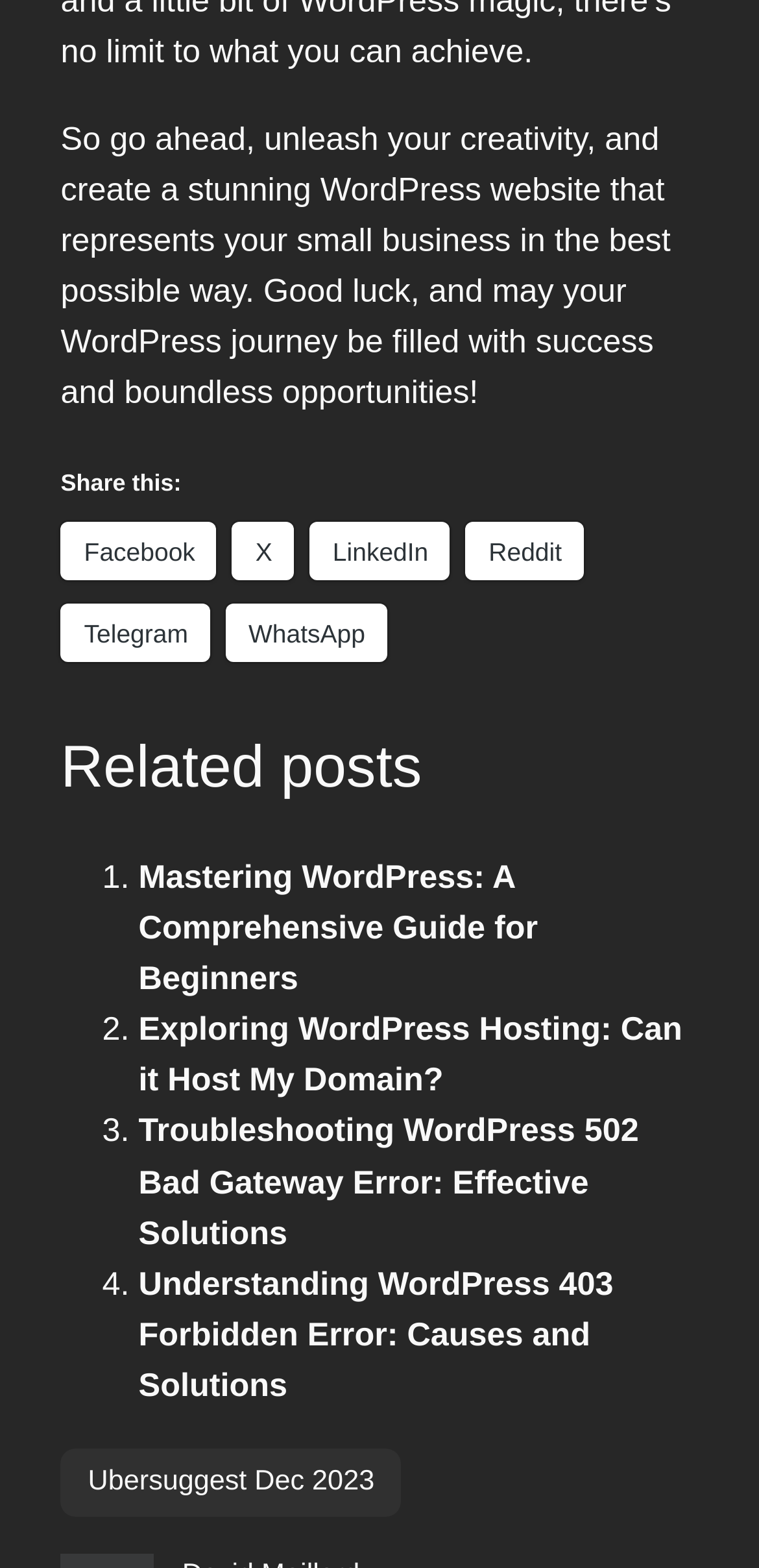Locate the bounding box coordinates of the element that should be clicked to fulfill the instruction: "Share on Facebook".

[0.08, 0.332, 0.285, 0.369]